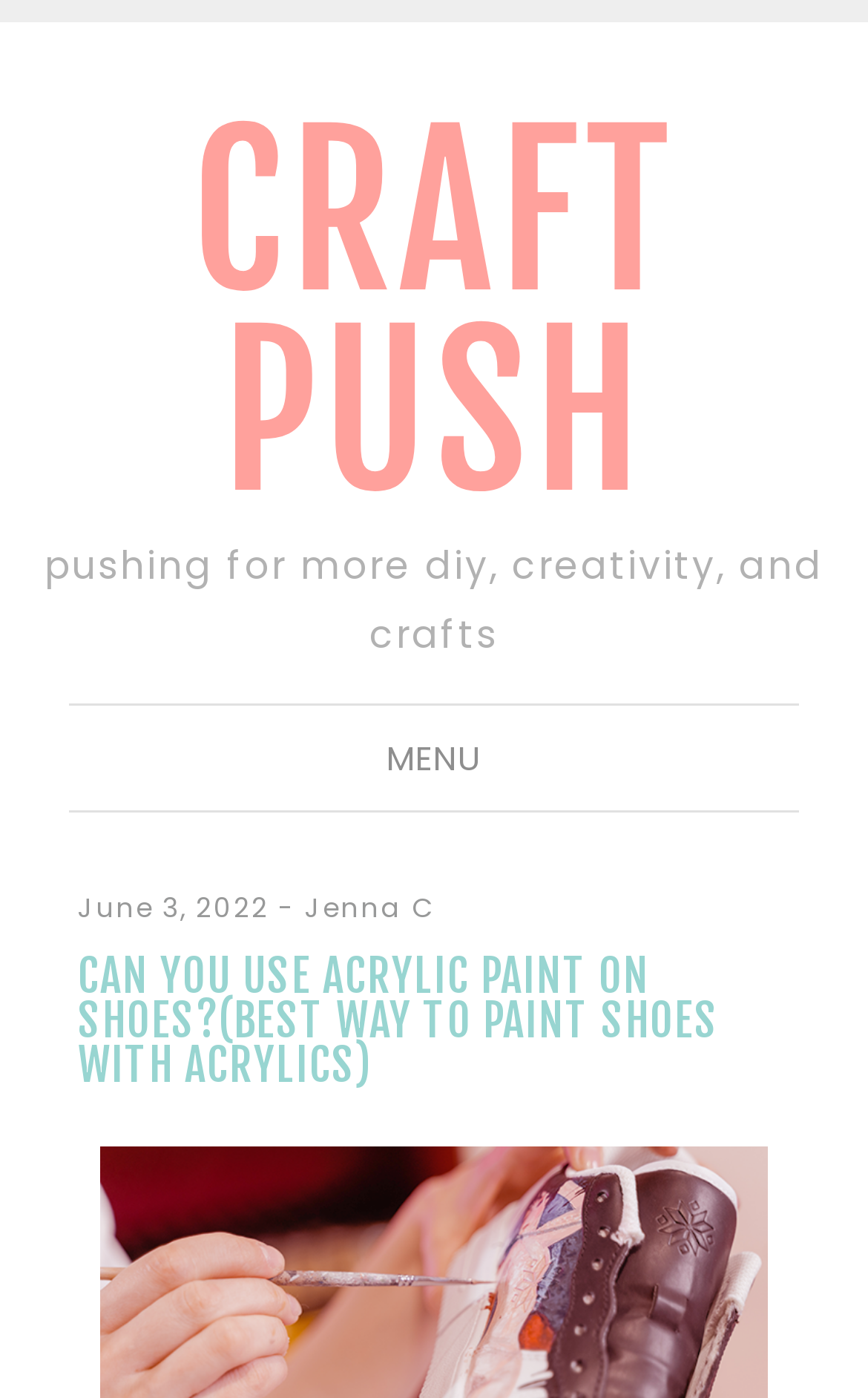What is the topic of the current article?
Using the image as a reference, deliver a detailed and thorough answer to the question.

The topic of the current article can be inferred from the heading element, which reads 'CAN YOU USE ACRYLIC PAINT ON SHOES?(BEST WAY TO PAINT SHOES WITH ACRYLICS)'. This suggests that the article is about painting shoes with acrylics.